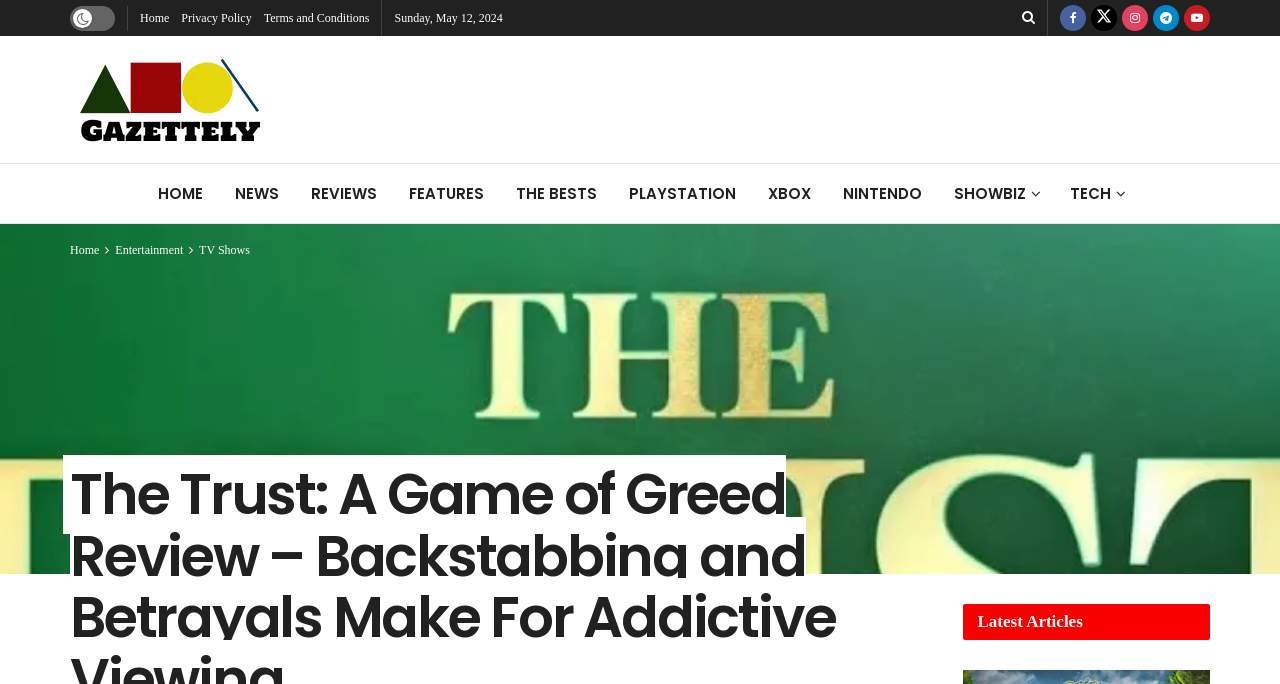Determine the bounding box coordinates of the clickable element to complete this instruction: "read latest articles". Provide the coordinates in the format of four float numbers between 0 and 1, [left, top, right, bottom].

[0.752, 0.883, 0.858, 0.936]